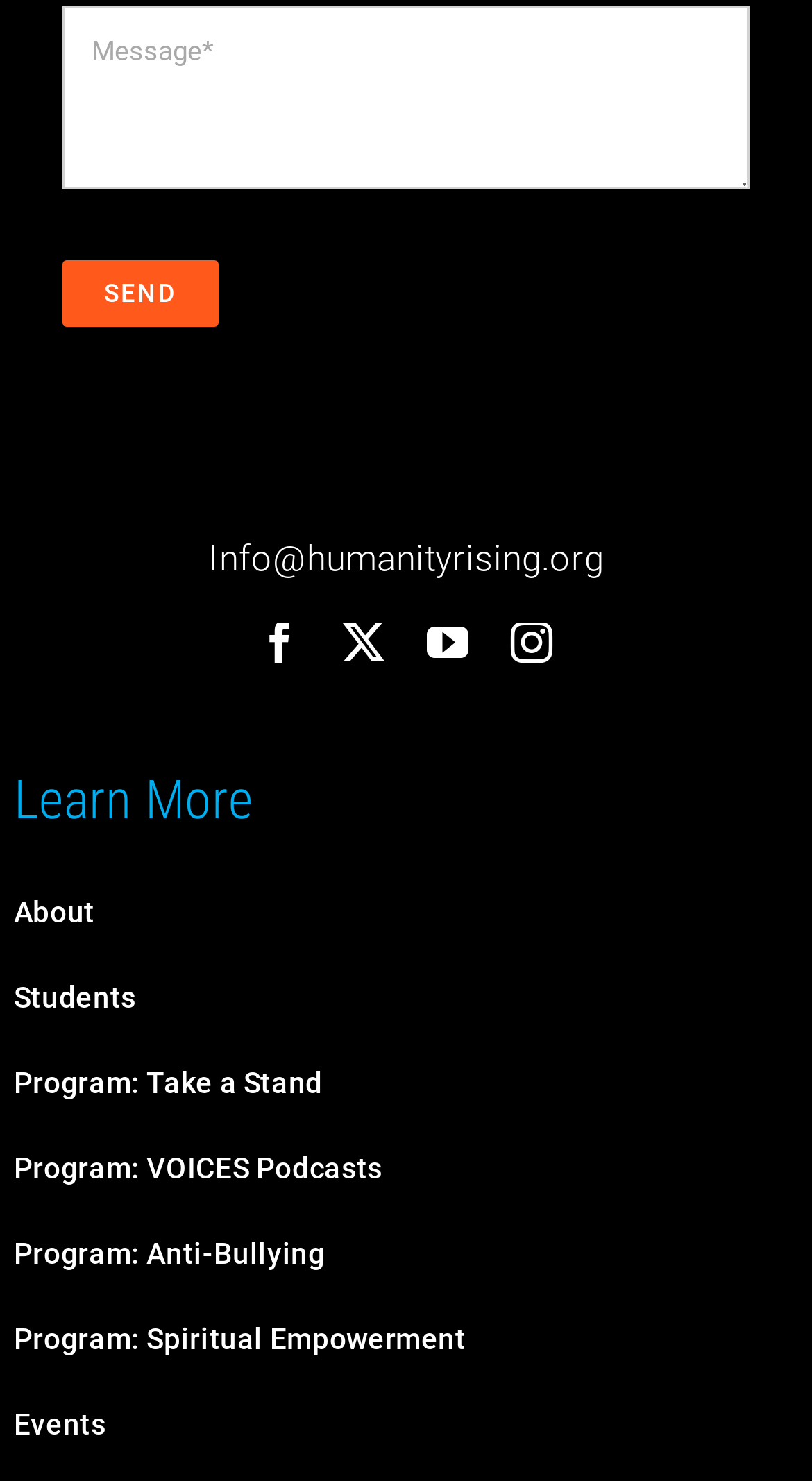Please answer the following question using a single word or phrase: What is the email address to contact the organization?

Info@humanityrising.org